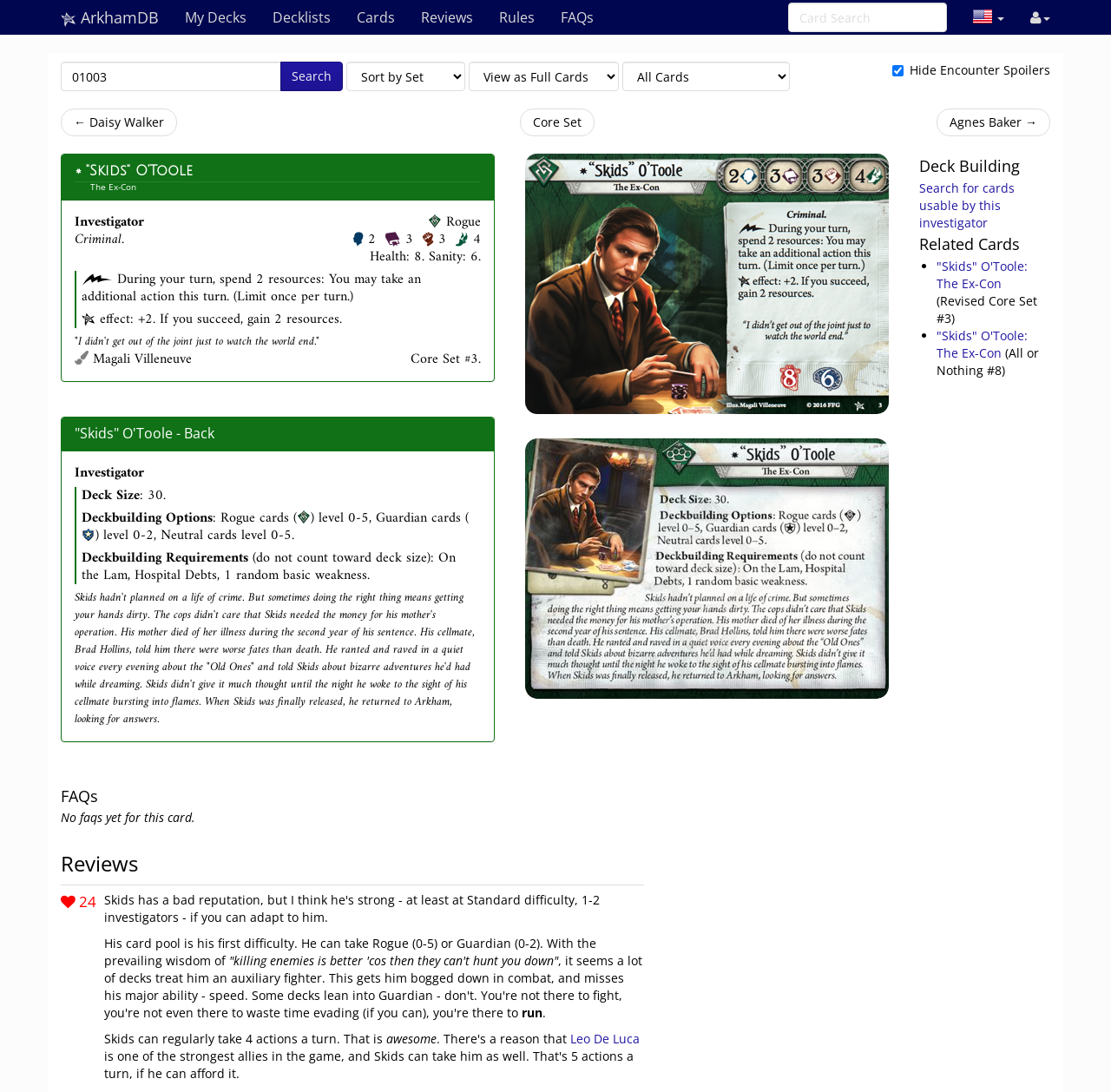Pinpoint the bounding box coordinates of the element you need to click to execute the following instruction: "View Skids O'Toole's deck building options". The bounding box should be represented by four float numbers between 0 and 1, in the format [left, top, right, bottom].

[0.073, 0.442, 0.126, 0.465]